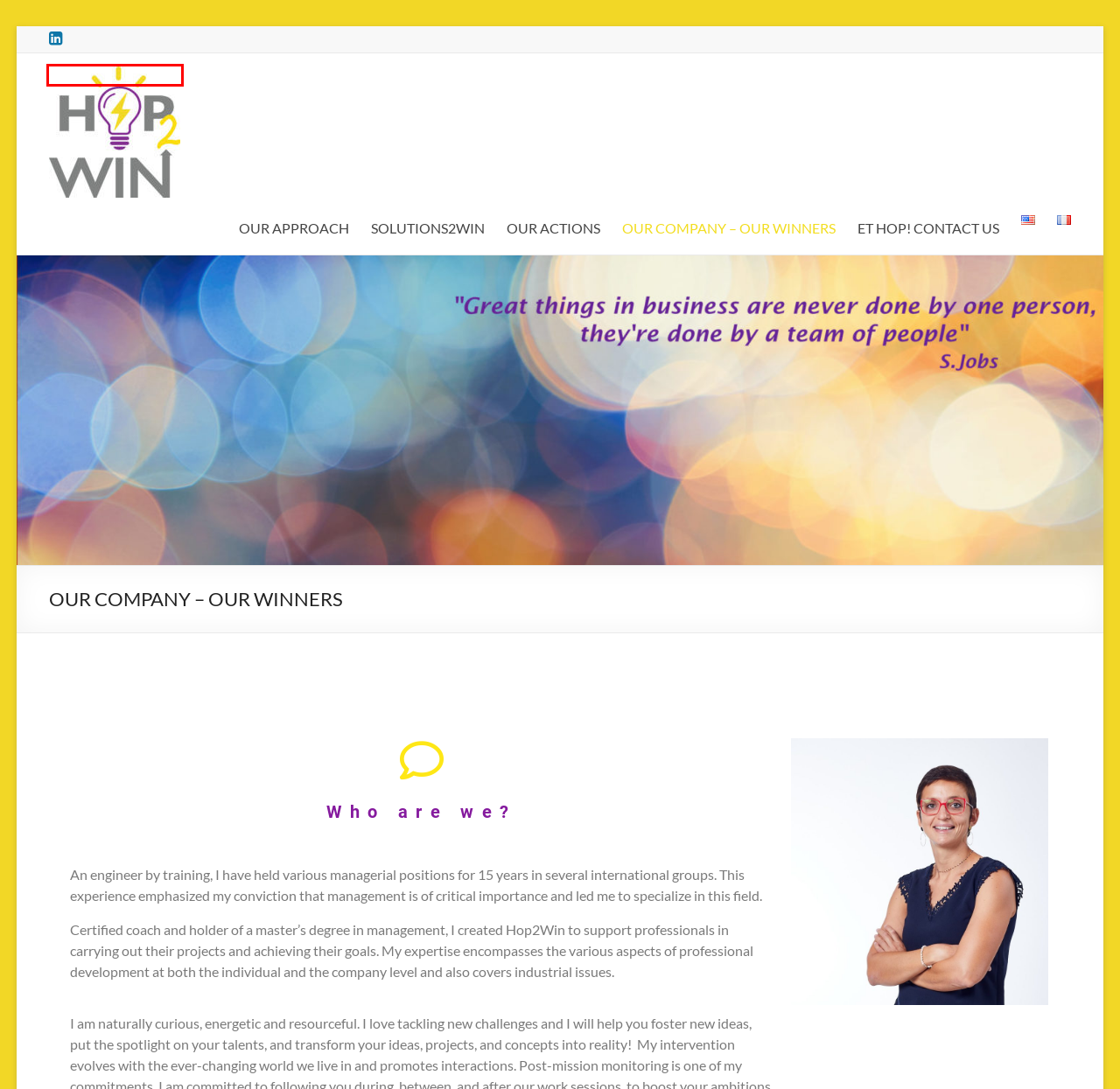Examine the webpage screenshot and identify the UI element enclosed in the red bounding box. Pick the webpage description that most accurately matches the new webpage after clicking the selected element. Here are the candidates:
A. Is coaching a pipe ?
B. OUR APPROACH
C. Do you mean sport coaching ?
D. In english, please !
E. Does coaching rhyme with boring ?
F. ET HOP! CONTACT US
G. Dopez vos ambitions!
H. SOLUTIONS2WIN

G